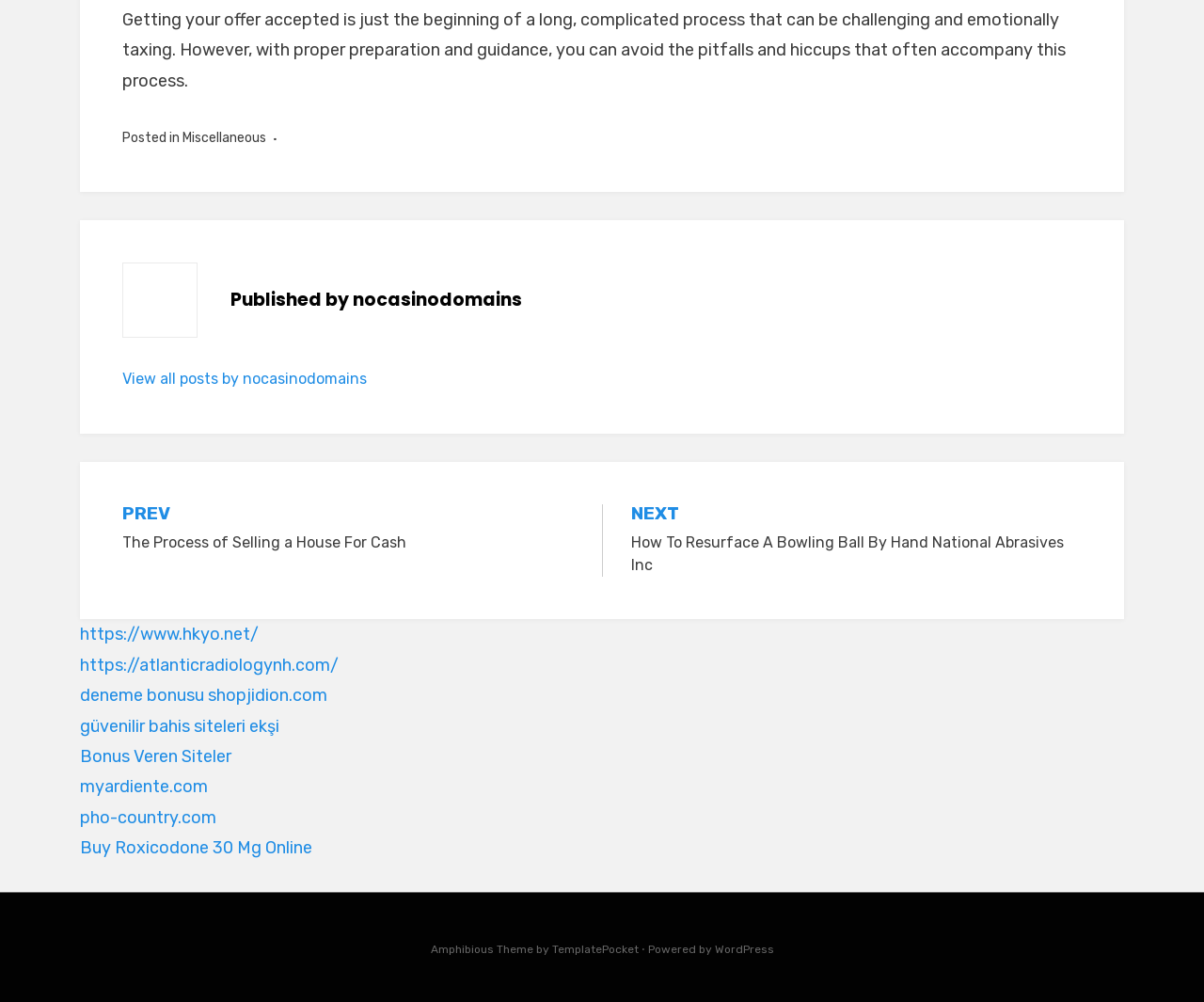Who is the author of the article?
Please describe in detail the information shown in the image to answer the question.

The author of the article can be found in the heading 'Published by nocasinodomains' which indicates that the author is nocasinodomains.